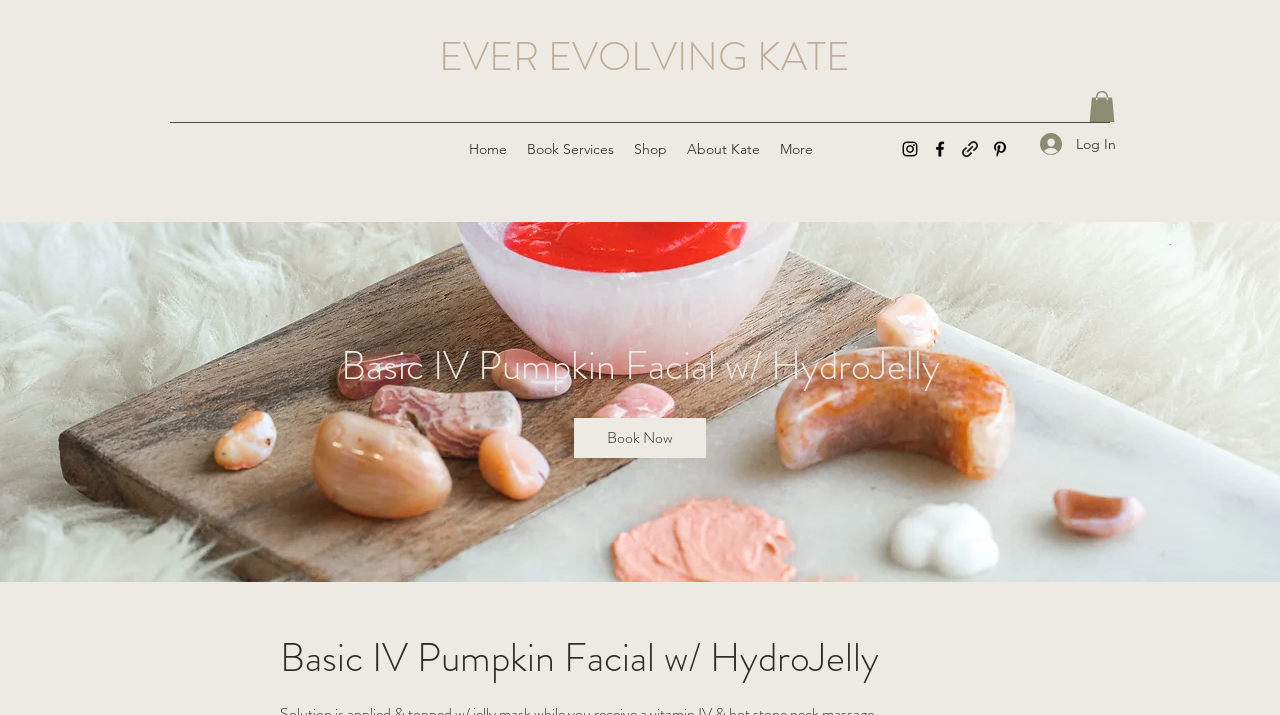Summarize the webpage in an elaborate manner.

The webpage appears to be a service page for a facial treatment called "Basic IV Pumpkin Facial w/ HydroJelly" offered by Ever Evolving Kate. 

At the top of the page, there is a header section with the title "EVER EVOLVING KATE" in a prominent position. To the right of the title, there is a small button with an image. Below the title, there is a navigation menu with five links: "Home", "Book Services", "Shop", "About Kate", and "More". 

On the right side of the page, there is a social media bar with four links to Instagram, Facebook, an unknown platform, and Pinterest, each accompanied by an image representing the respective platform. Next to the social media bar, there is a "Log In" button with an image.

The main content of the page is focused on the facial treatment, with a heading "Basic IV Pumpkin Facial w/ HydroJelly" in a large font size. Below the heading, there is a brief description of the treatment, which involves a DRIP nurse setting up a Full Circle Callisto Luminescence IV for skin and body wellness, followed by the facial treatment. There is also a "Book Now" link on the page.